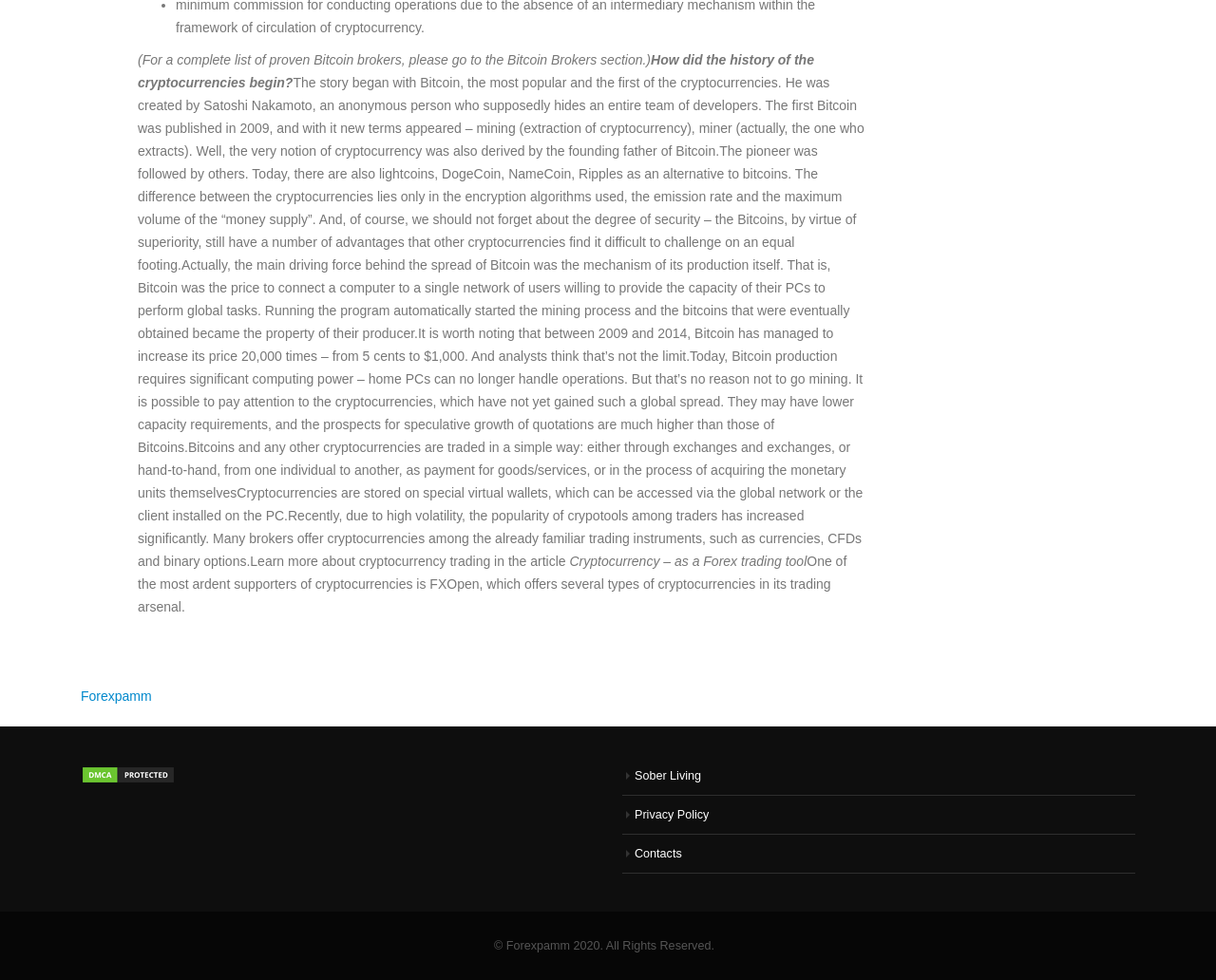Predict the bounding box for the UI component with the following description: "Contacts".

[0.522, 0.864, 0.561, 0.878]